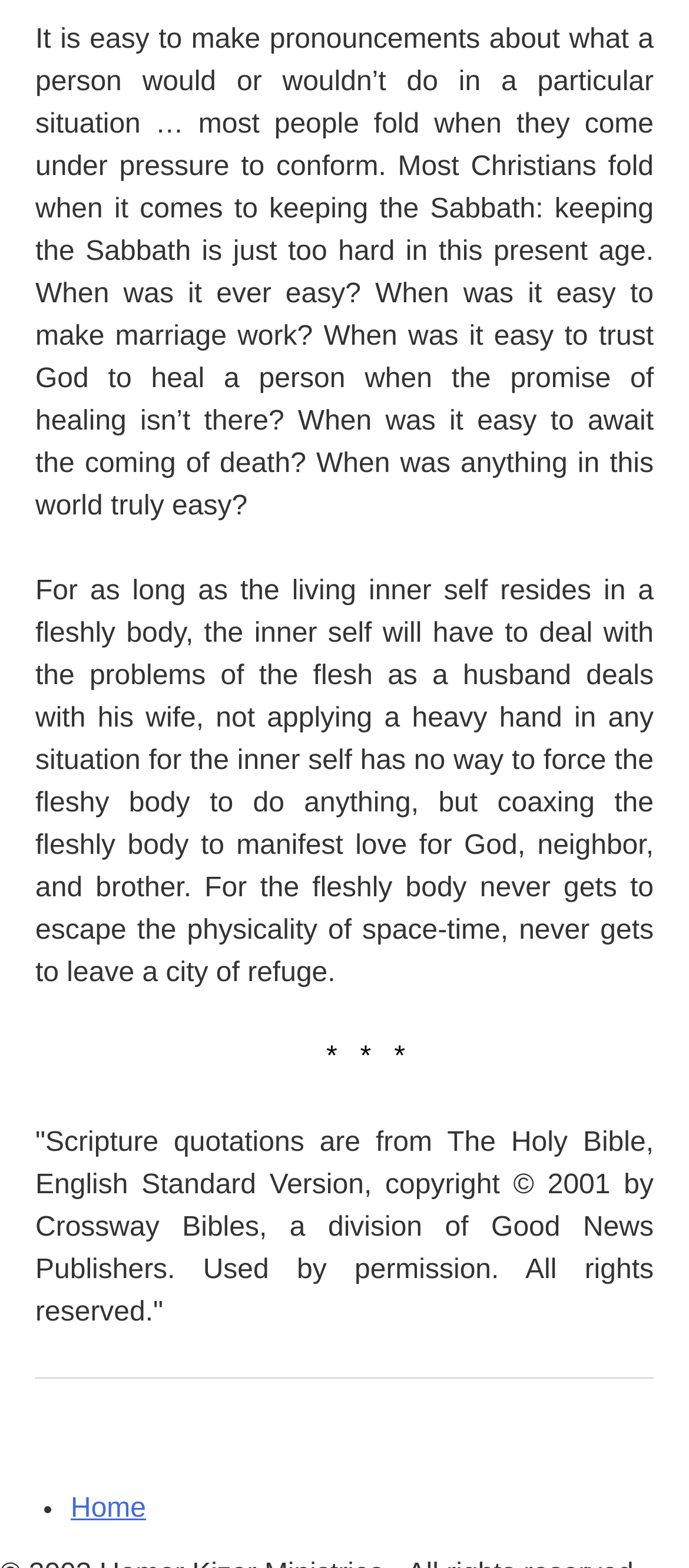Locate the UI element that matches the description Home in the webpage screenshot. Return the bounding box coordinates in the format (top-left x, top-left y, bottom-right x, bottom-right y), with values ranging from 0 to 1.

[0.103, 0.955, 0.212, 0.974]